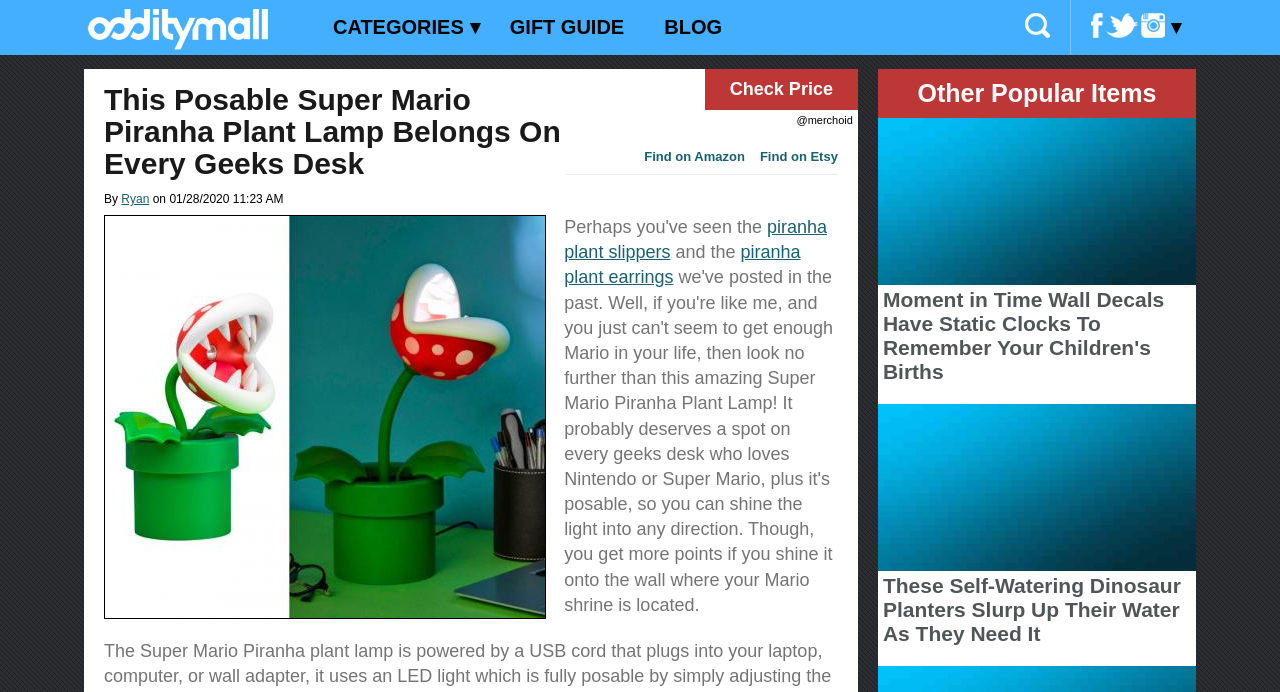Determine the bounding box coordinates of the clickable element to achieve the following action: 'Click the HOME link'. Provide the coordinates as four float values between 0 and 1, formatted as [left, top, right, bottom].

None